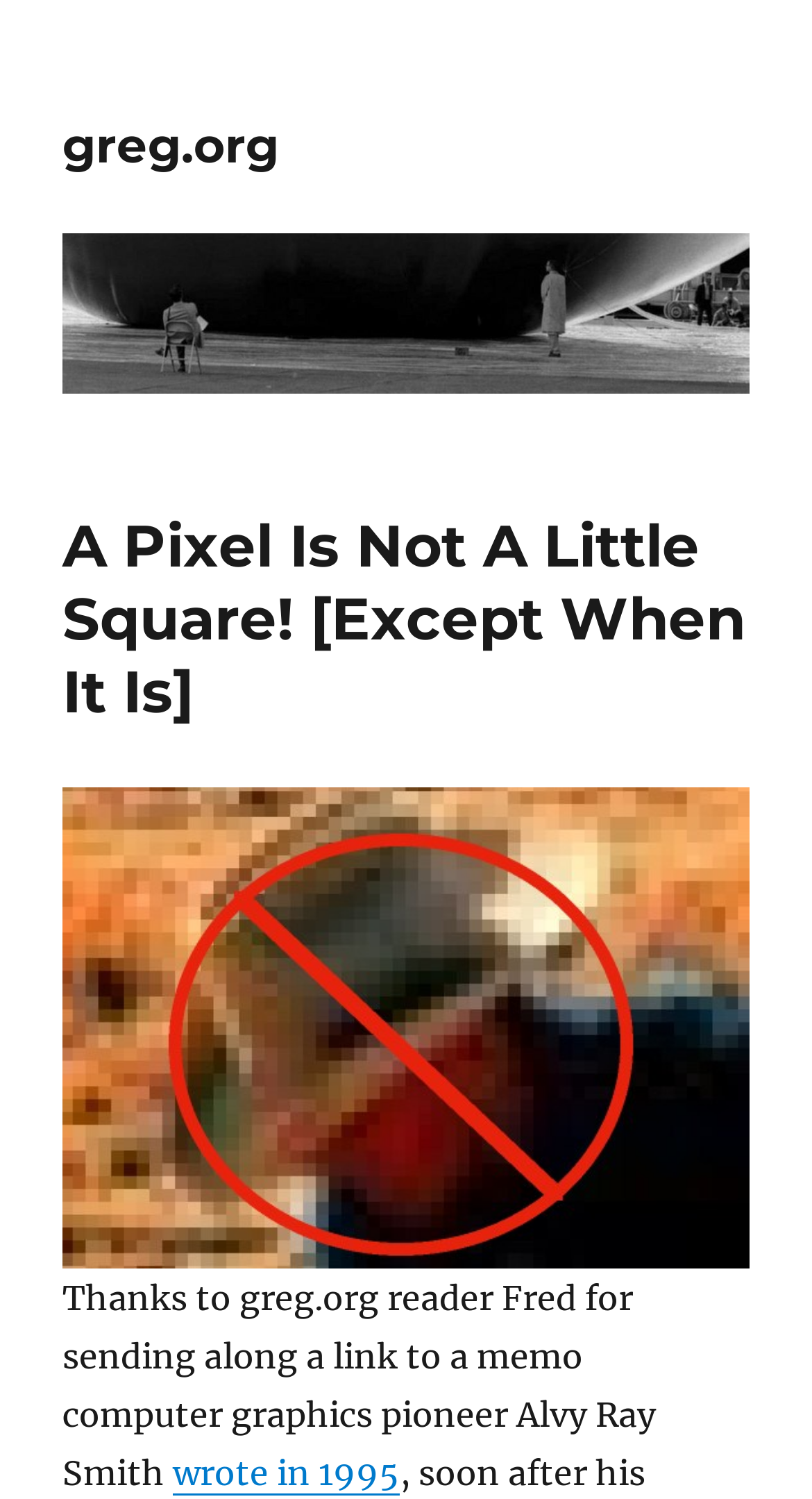Generate a thorough description of the webpage.

The webpage is titled "A Pixel Is Not A Little Square! [Except When It Is]" and is hosted on the website greg.org. At the top-left corner, there is a link to the website's homepage, "greg.org", which is repeated again at the top-center of the page. 

Below the top-center link, there is a large image with a caption "greg.org" that spans almost the entire width of the page. Within this image, there is a header section that contains the title of the webpage, "A Pixel Is Not A Little Square! [Except When It Is]". 

Below the header, there is another image, "300x404_not_square.jpg", which takes up a significant portion of the page. 

Underneath the image, there is a paragraph of text that reads, "Thanks to greg.org reader Fred for sending along a link to a memo computer graphics pioneer Alvy Ray Smith". This text is followed by a link to a specific year, "1995", which is likely a reference to the memo mentioned in the text.